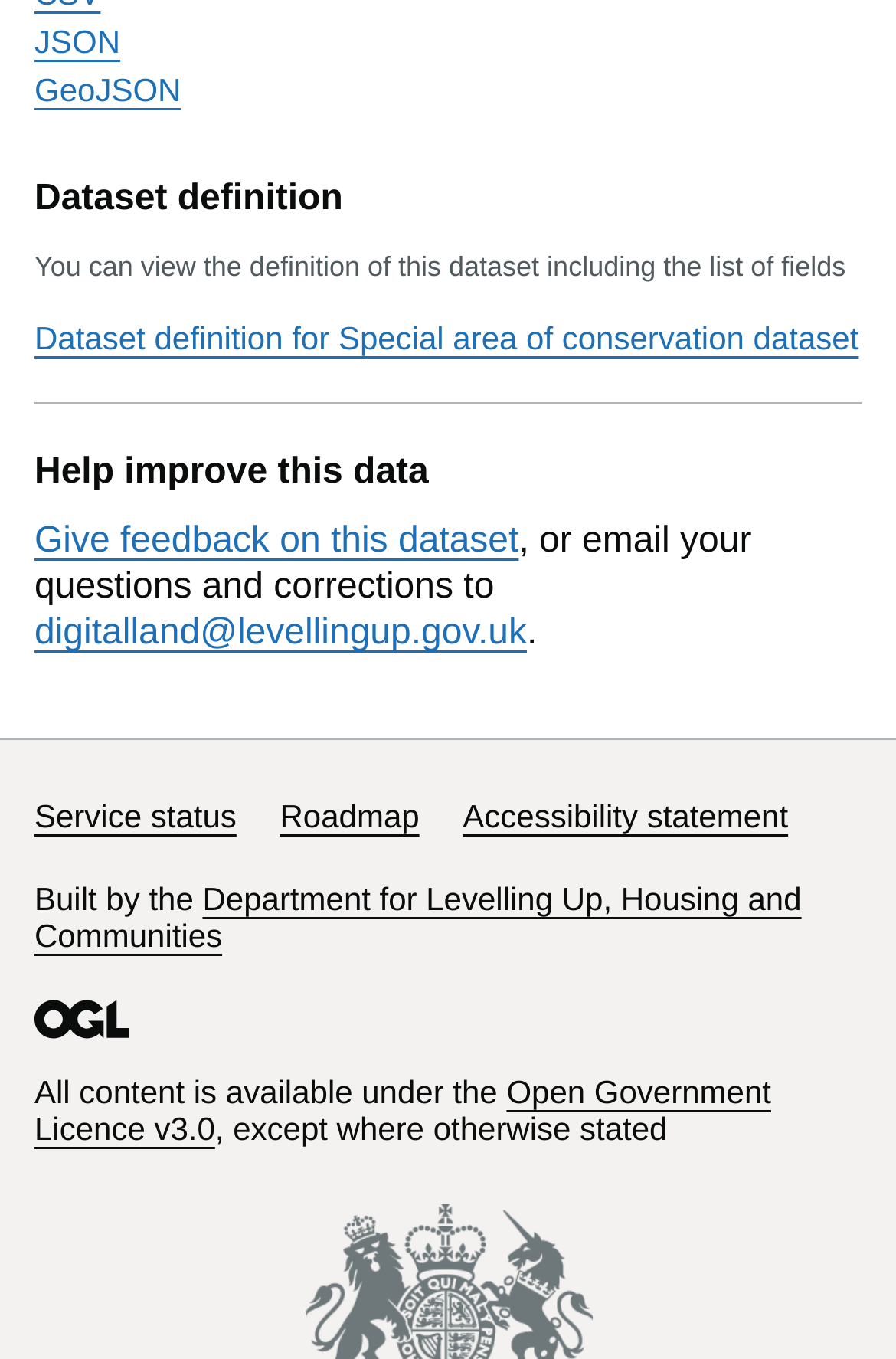Given the description digitalland@levellingup.gov.uk, predict the bounding box coordinates of the UI element. Ensure the coordinates are in the format (top-left x, top-left y, bottom-right x, bottom-right y) and all values are between 0 and 1.

[0.038, 0.451, 0.588, 0.48]